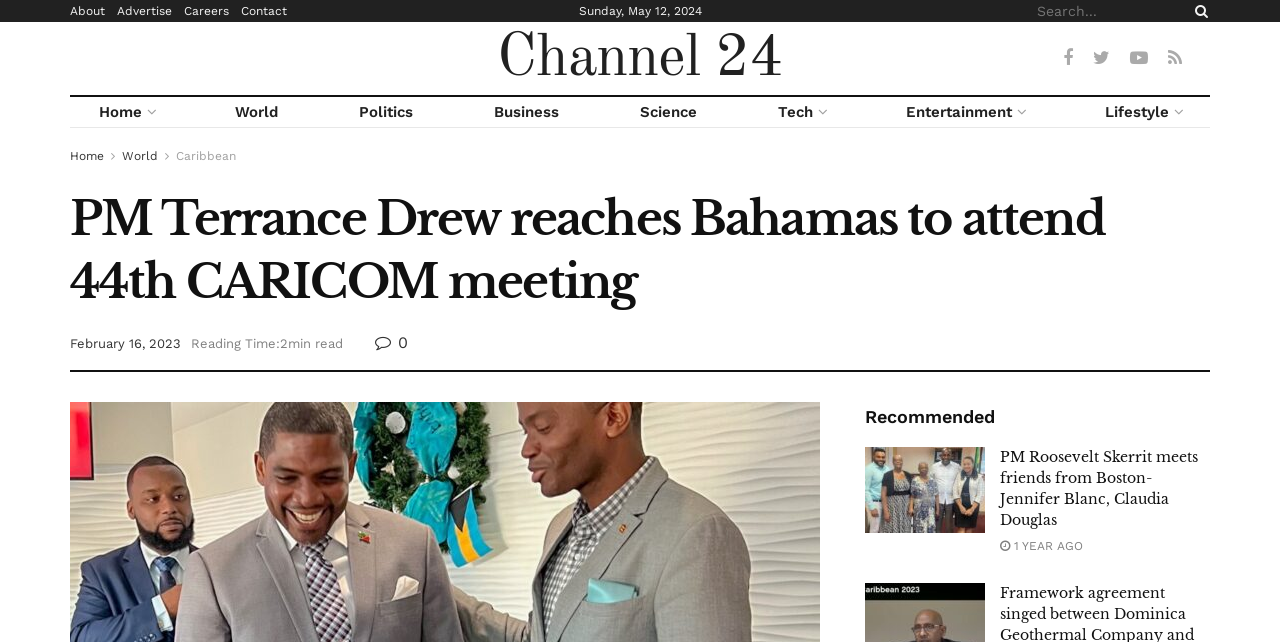Identify the bounding box coordinates for the UI element described as follows: "February 16, 2023". Ensure the coordinates are four float numbers between 0 and 1, formatted as [left, top, right, bottom].

[0.055, 0.523, 0.141, 0.546]